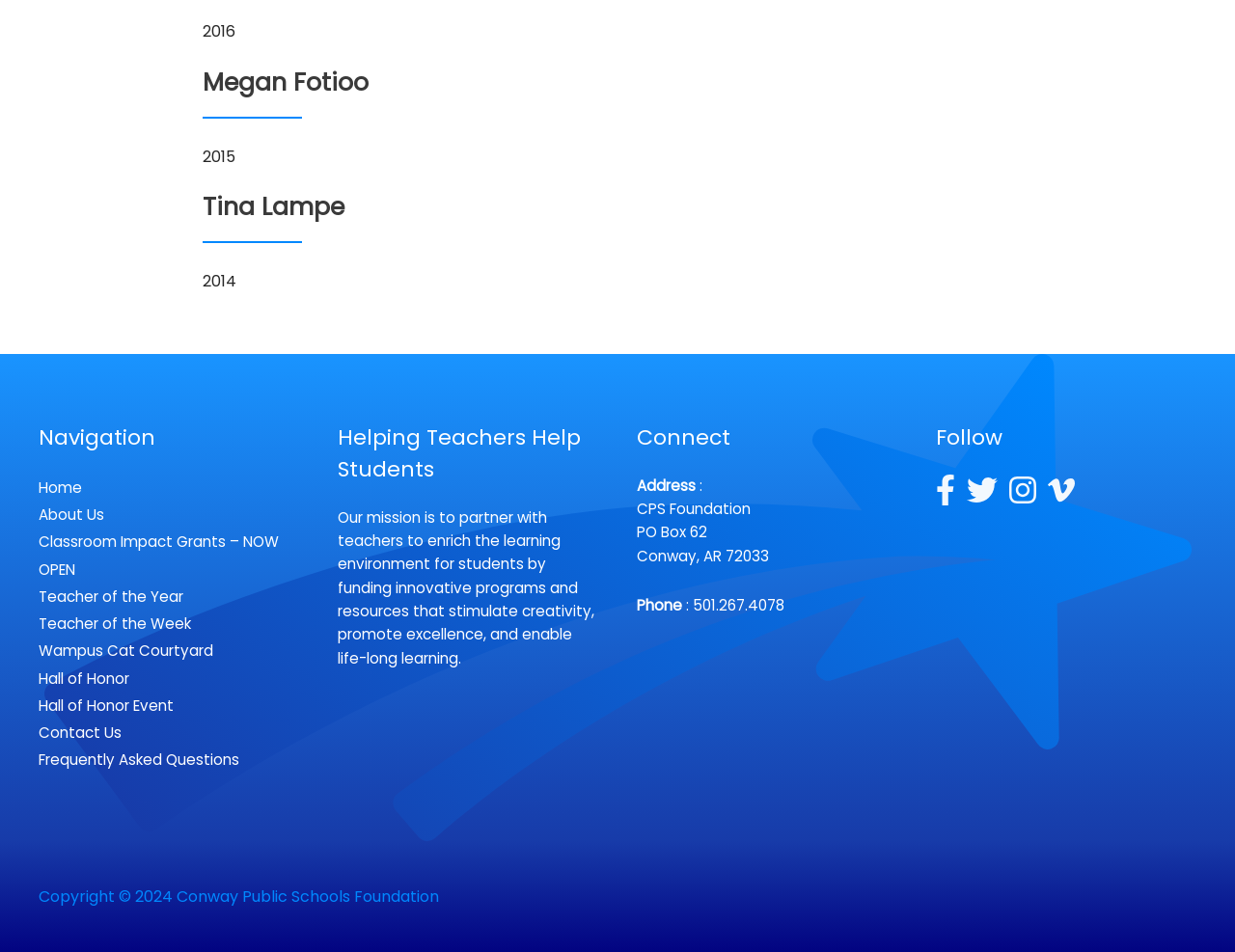What is the name of the foundation?
Look at the image and answer with only one word or phrase.

CPS Foundation